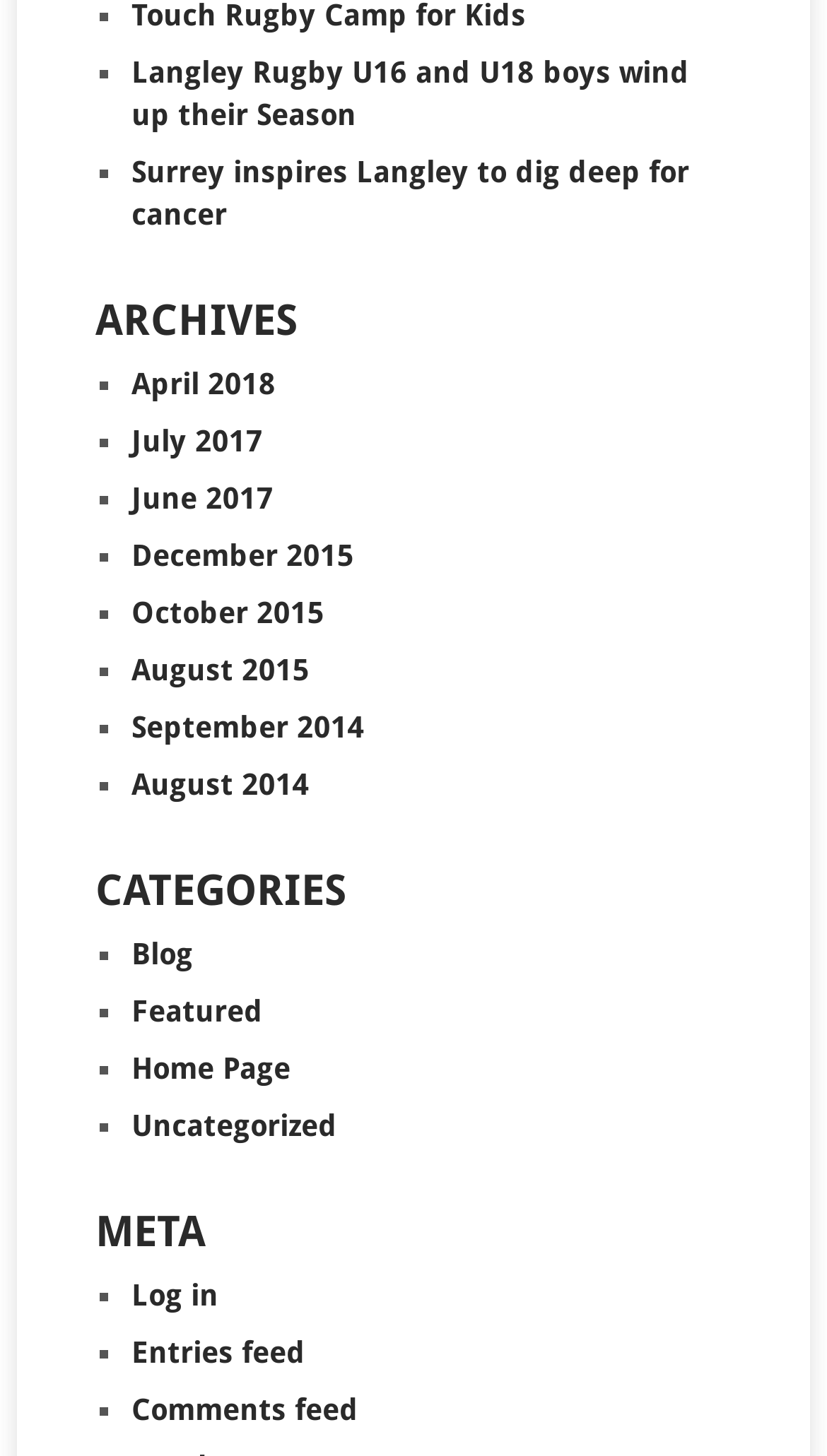Specify the bounding box coordinates of the region I need to click to perform the following instruction: "View April 2018 archives". The coordinates must be four float numbers in the range of 0 to 1, i.e., [left, top, right, bottom].

[0.159, 0.252, 0.333, 0.275]